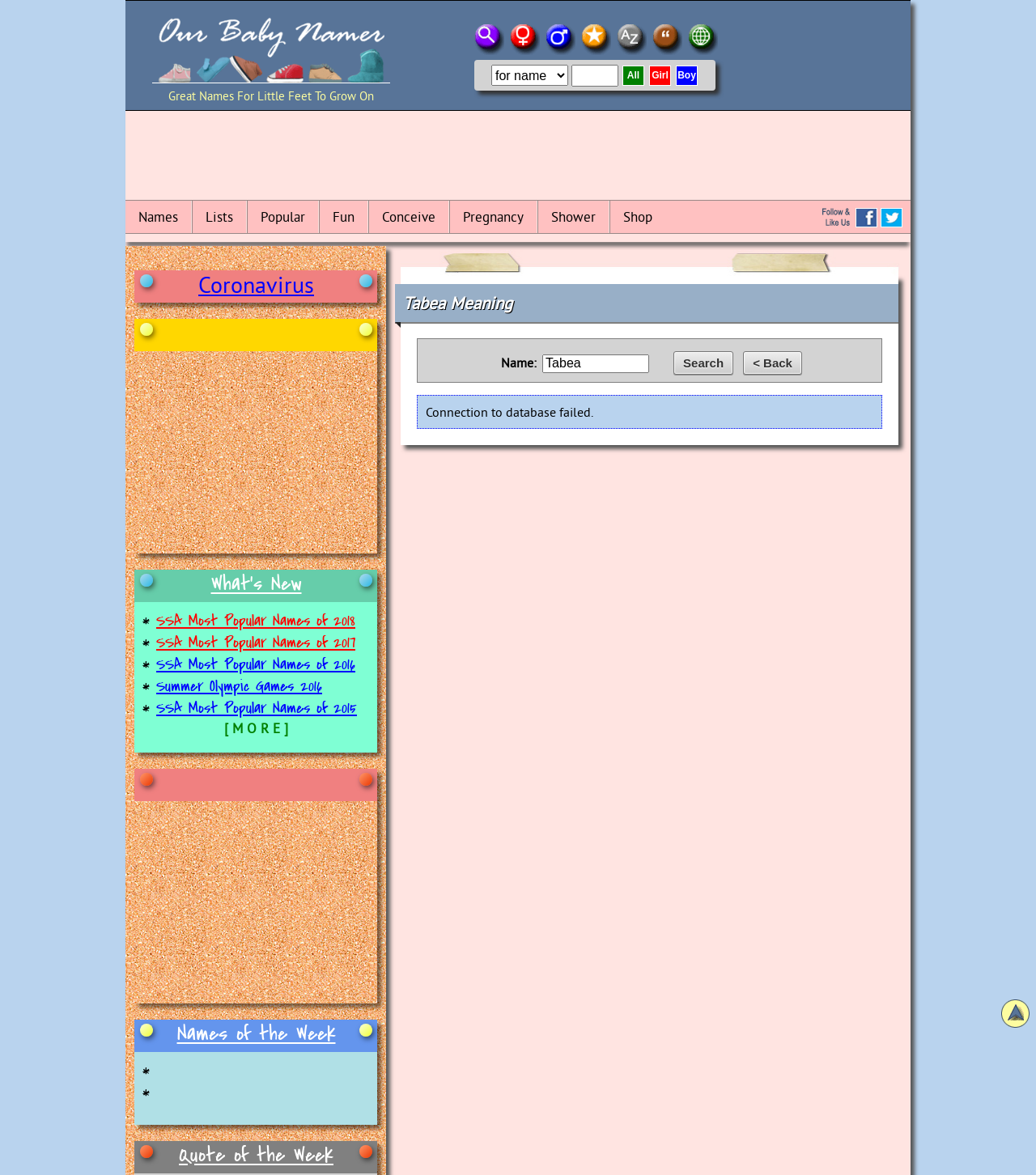Given the following UI element description: "title="Follow Us on Facebook"", find the bounding box coordinates in the webpage screenshot.

[0.826, 0.182, 0.847, 0.196]